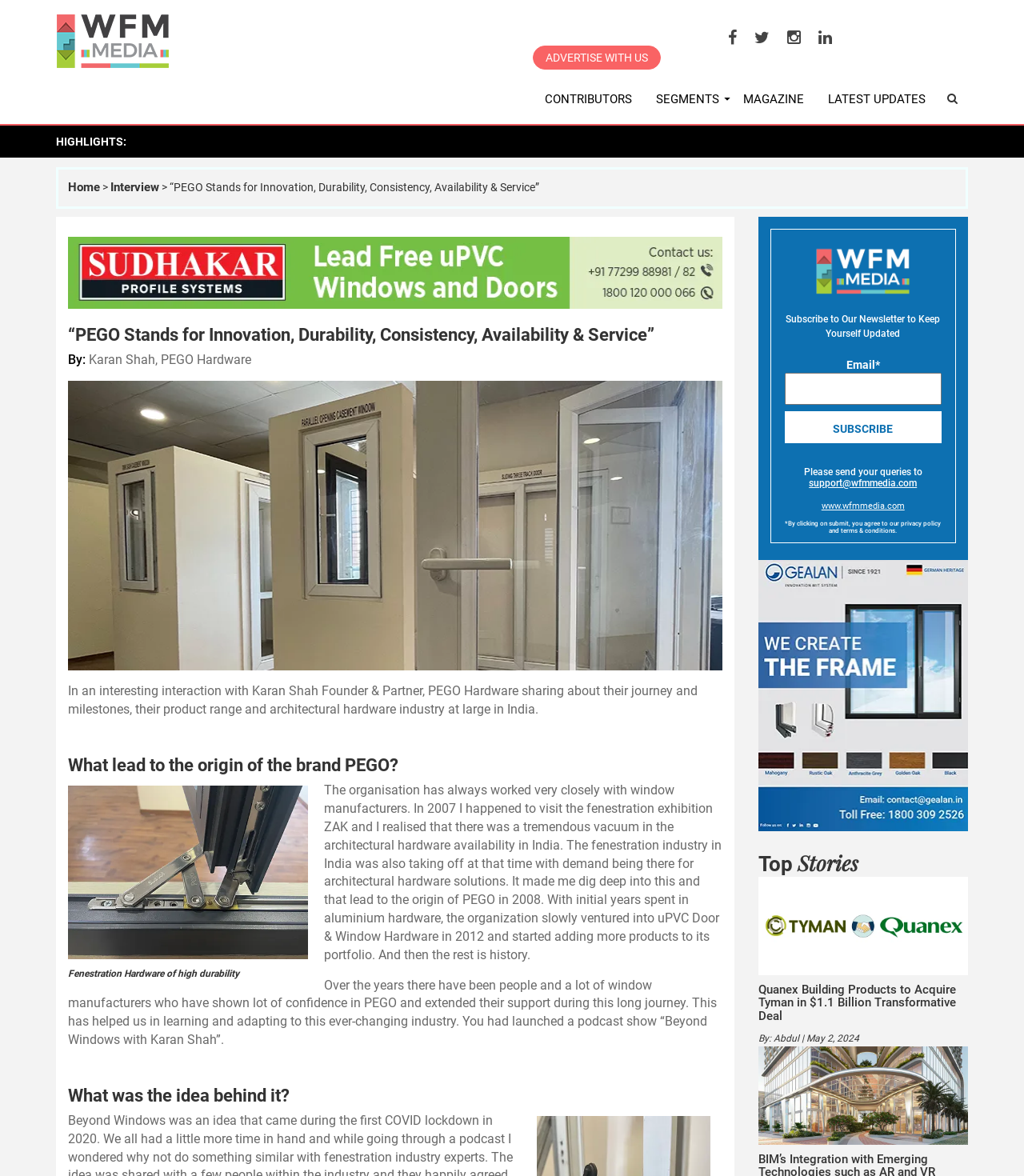Ascertain the bounding box coordinates for the UI element detailed here: "aria-label="Gealan"". The coordinates should be provided as [left, top, right, bottom] with each value being a float between 0 and 1.

[0.74, 0.585, 0.945, 0.596]